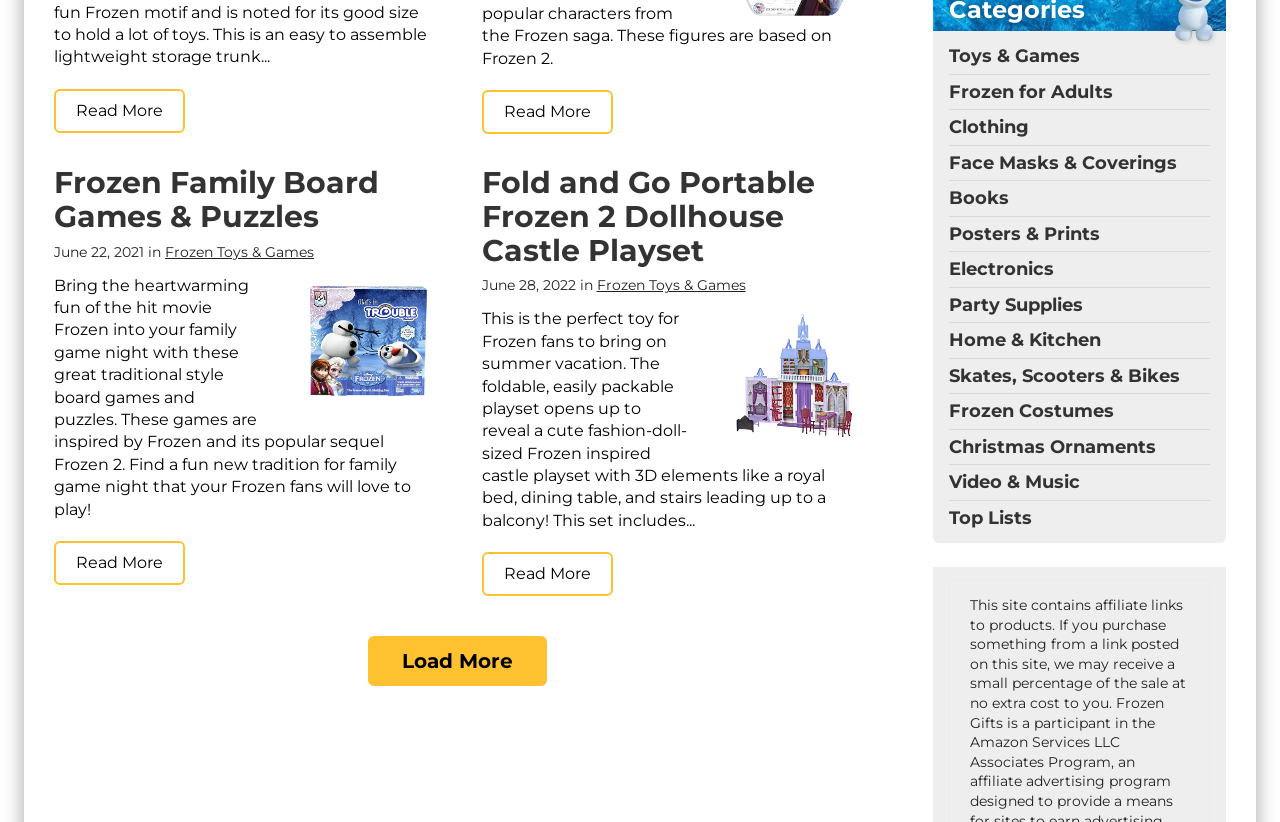What is the purpose of the 'Load more' button?
Based on the image, answer the question with as much detail as possible.

Based on the webpage content, specifically the button 'Load more' and its position at the bottom of the page, it can be inferred that the purpose of the 'Load more' button is to load more content, likely more articles or products.